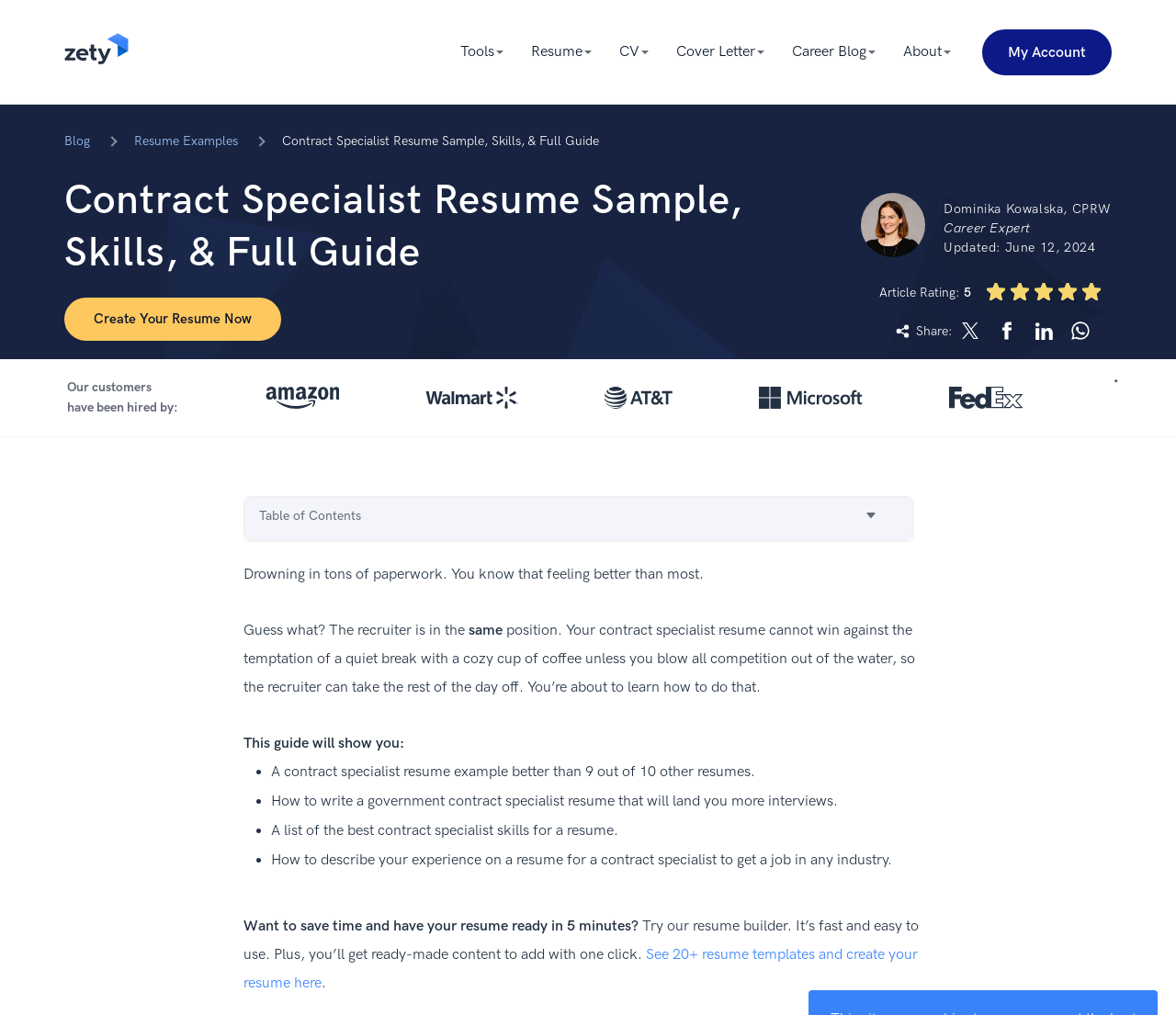Please determine the heading text of this webpage.

Contract Specialist Resume Sample, Skills, & Full Guide